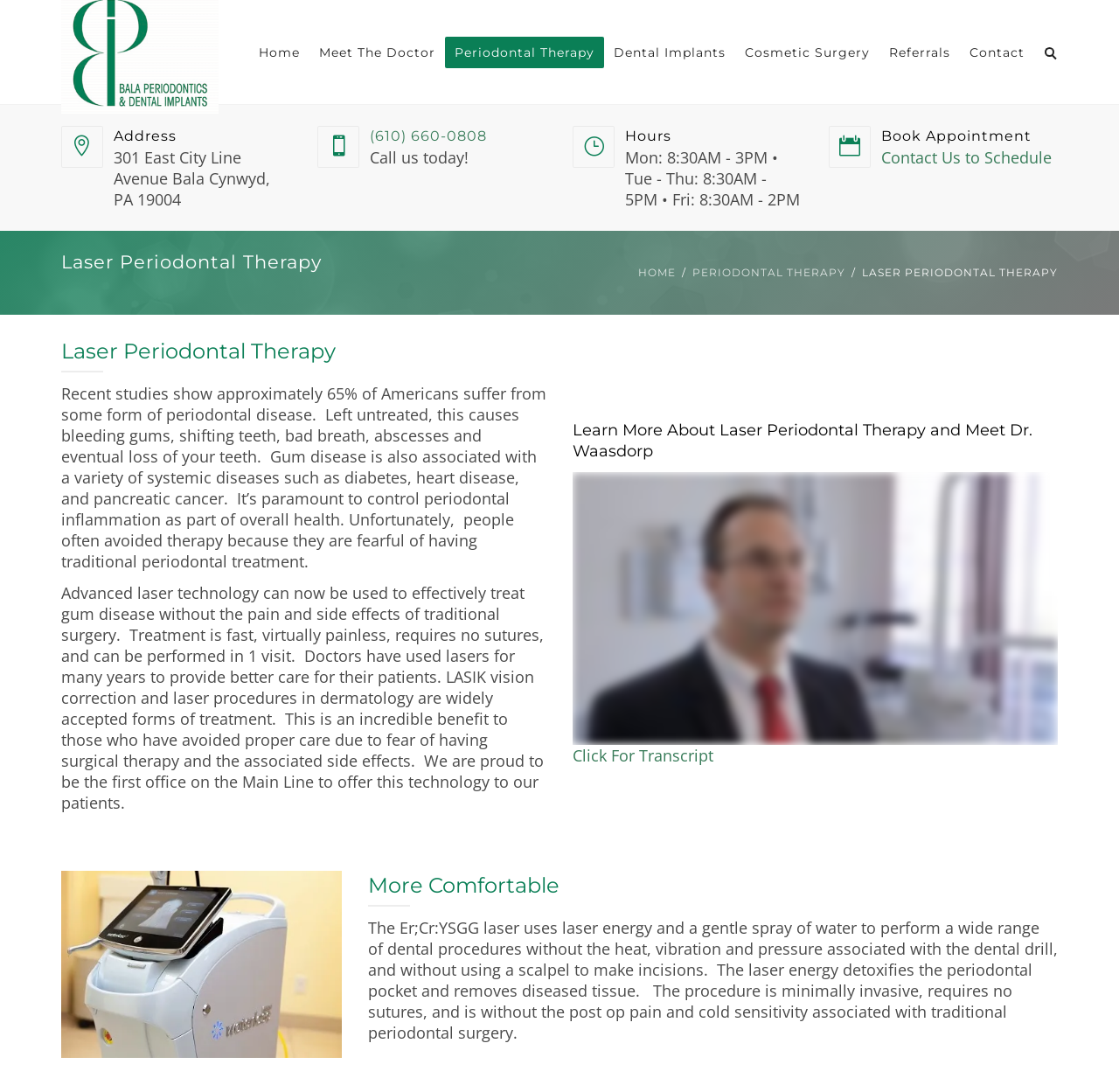What is the address of Bala Periodontics & Dental Implants?
Based on the image, answer the question with as much detail as possible.

I found the address by looking at the static text element with the bounding box coordinates [0.102, 0.135, 0.241, 0.192] which contains the address information.